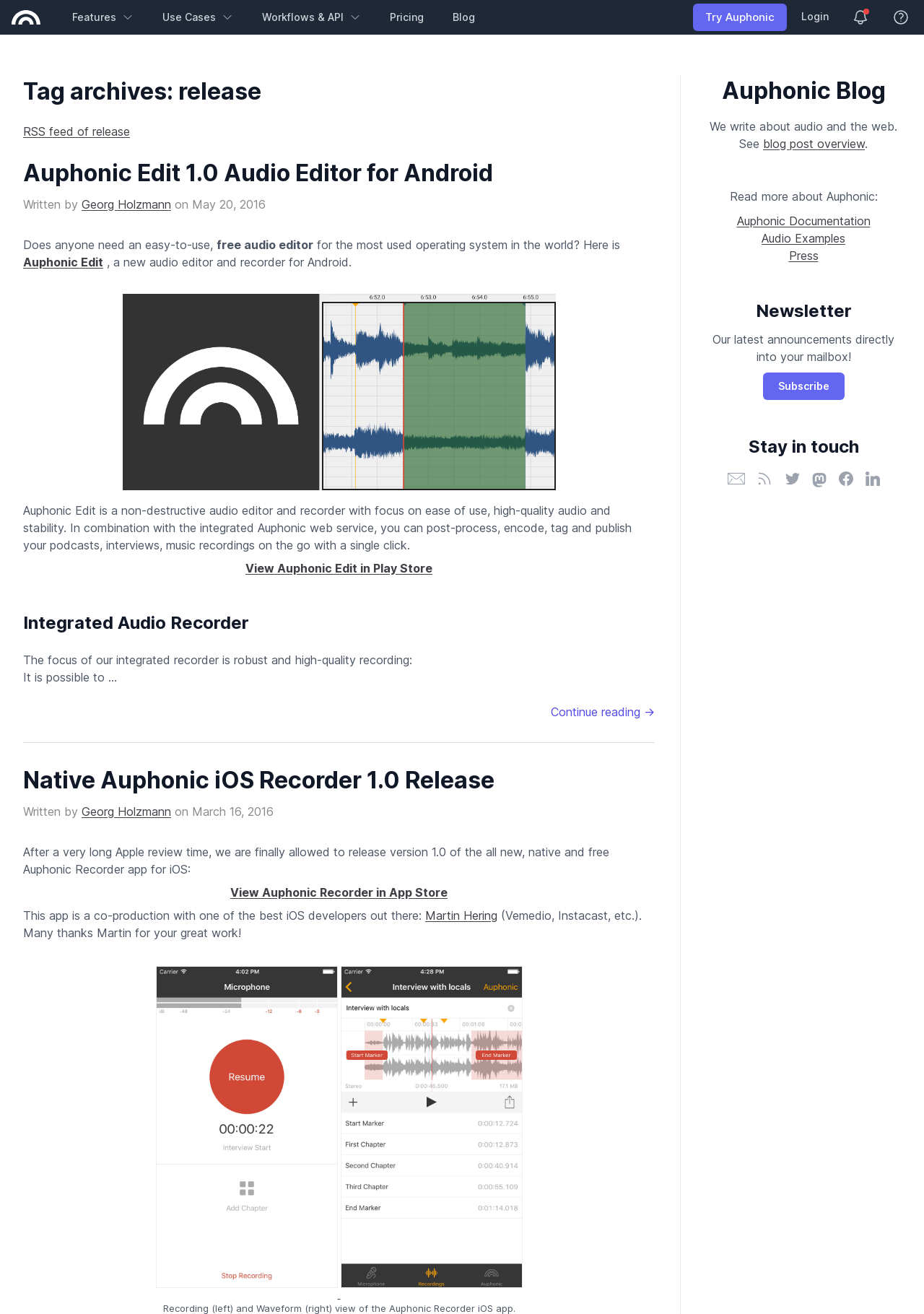Please provide the bounding box coordinates for the UI element as described: "Blog". The coordinates must be four floats between 0 and 1, represented as [left, top, right, bottom].

[0.48, 0.003, 0.523, 0.023]